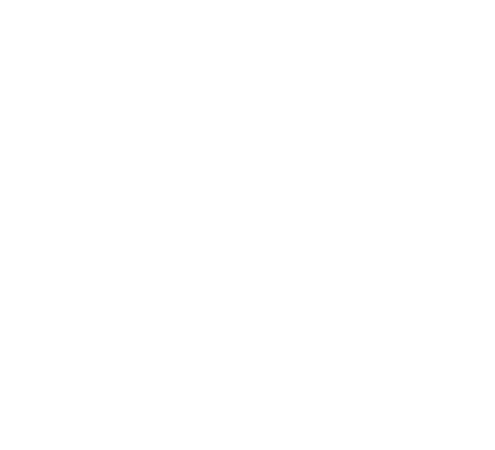Offer an in-depth caption that covers the entire scene depicted in the image.

The image features a sleek and informative design element associated with the theme "Our Wonderworld." It visually complements the content that emphasizes the commitment to providing the best customized solutions for infused products. This alignment underscores the brand's focus on science-backed formulations designed for wellness. The overall aesthetic suggests a sense of innovation and care that resonates with individuals looking to adopt a more natural and preventative approach to managing their health and wellness. This visual representation is intended to engage viewers and invite them to explore the benefits of the featured products.